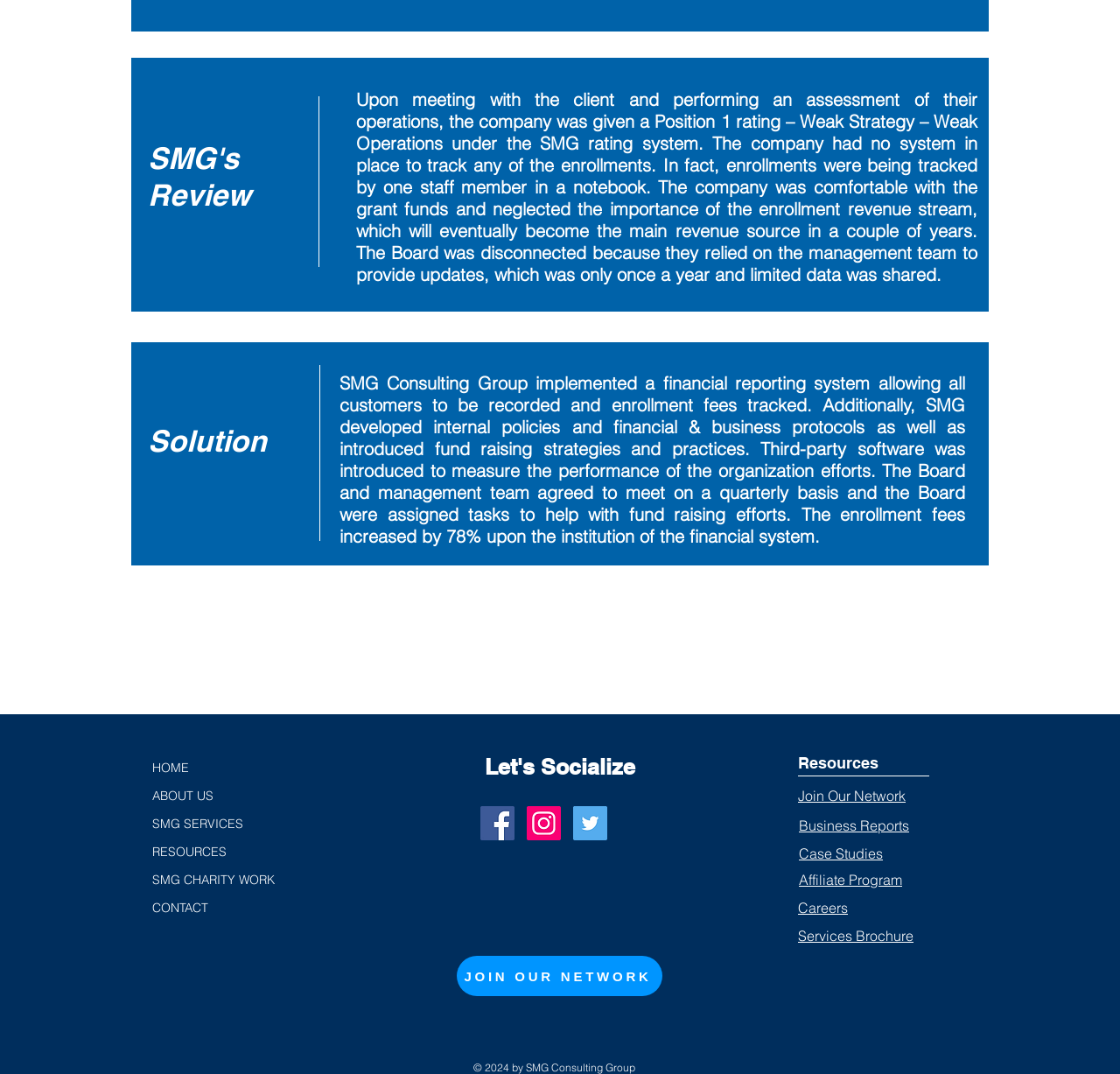Given the element description aria-label="Twitter Social Icon", specify the bounding box coordinates of the corresponding UI element in the format (top-left x, top-left y, bottom-right x, bottom-right y). All values must be between 0 and 1.

[0.512, 0.751, 0.542, 0.782]